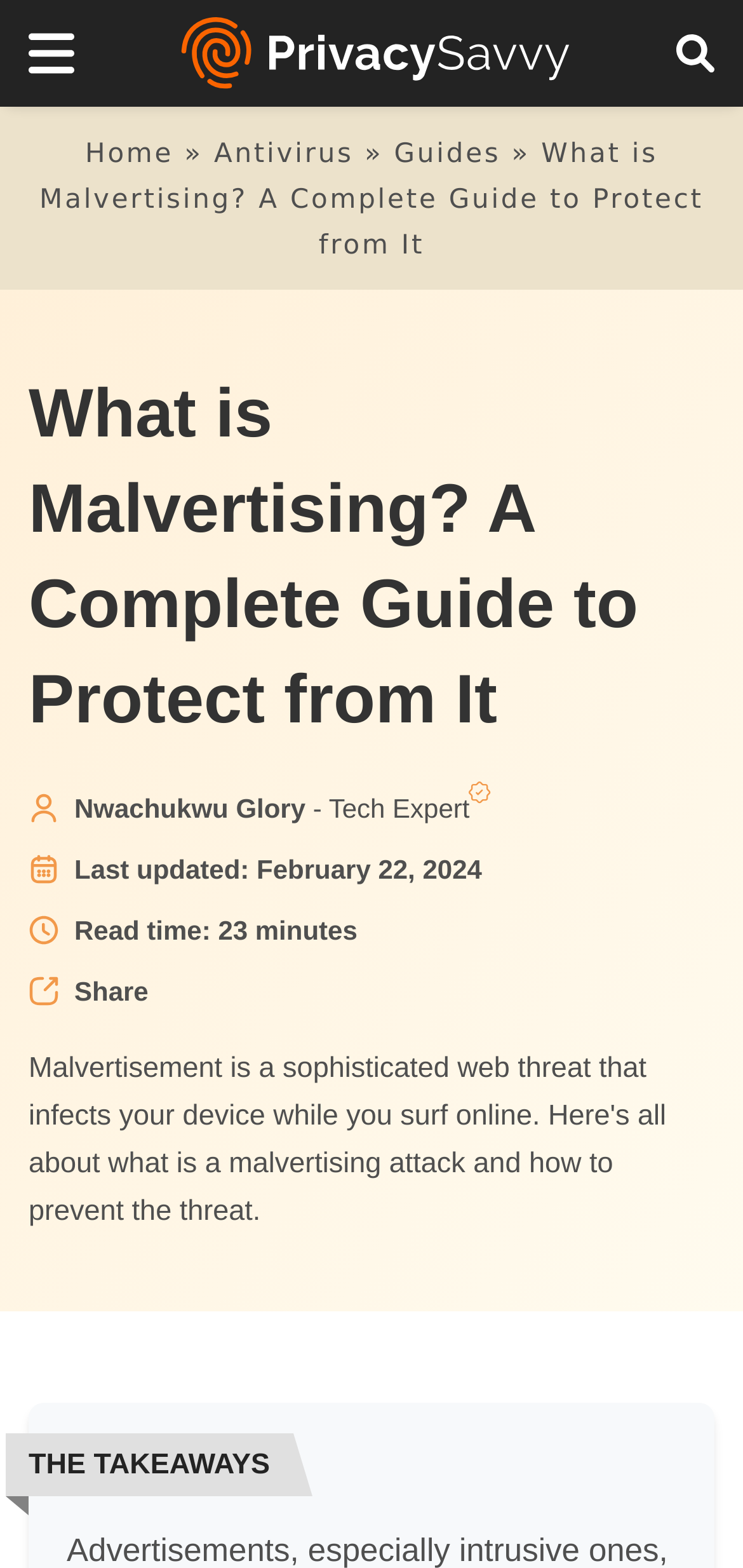What is the purpose of the 'Share' button?
From the details in the image, answer the question comprehensively.

The 'Share' button is located at the top of the webpage, and when clicked, it reveals a list of social media platforms, including Twitter, Facebook, Reddit, and more. The purpose of this button is to allow users to easily share the webpage on their preferred social media platforms.